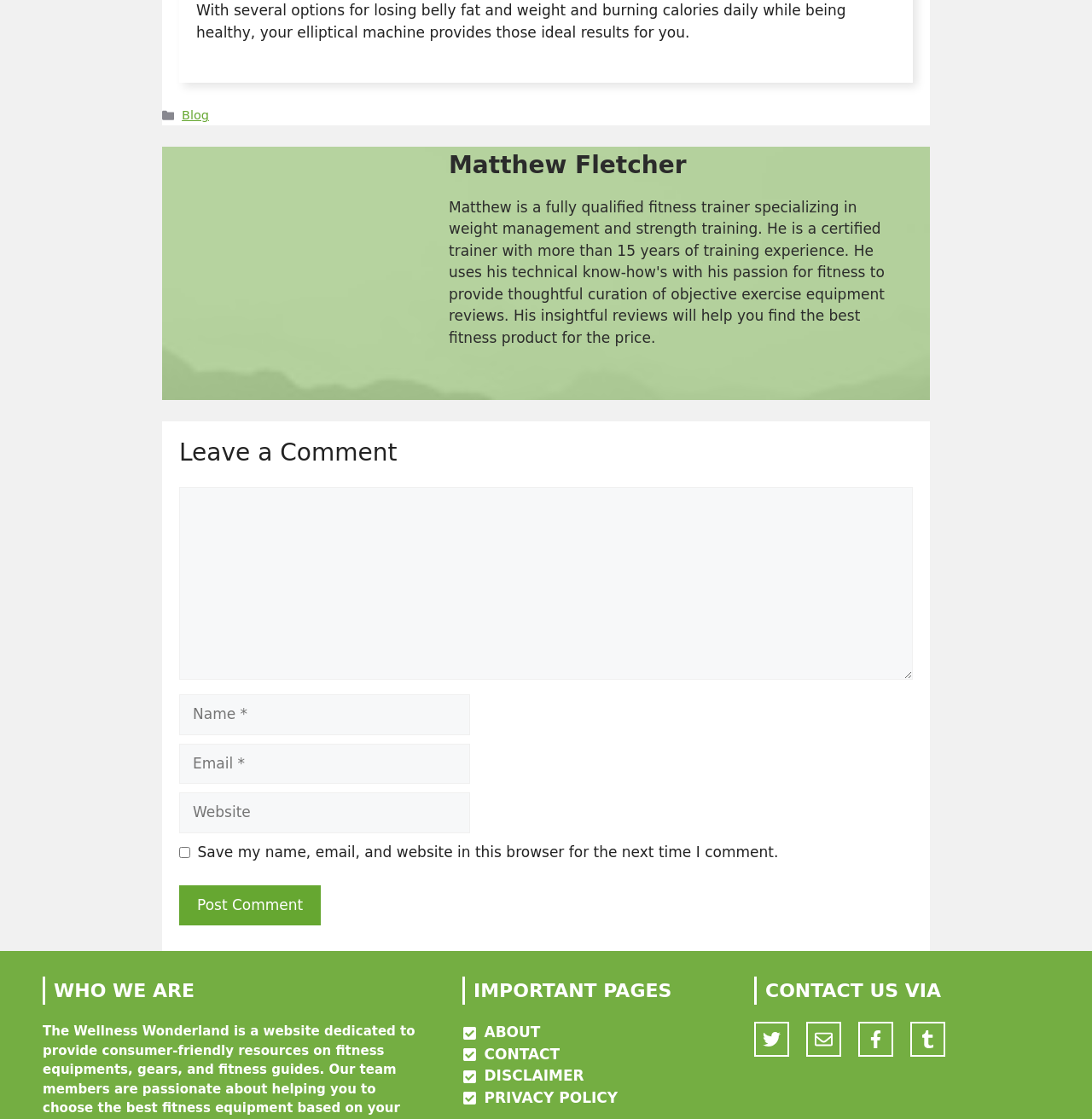Please give a short response to the question using one word or a phrase:
What is the label of the checkbox below the 'Email' textbox?

Save my name, email, and website